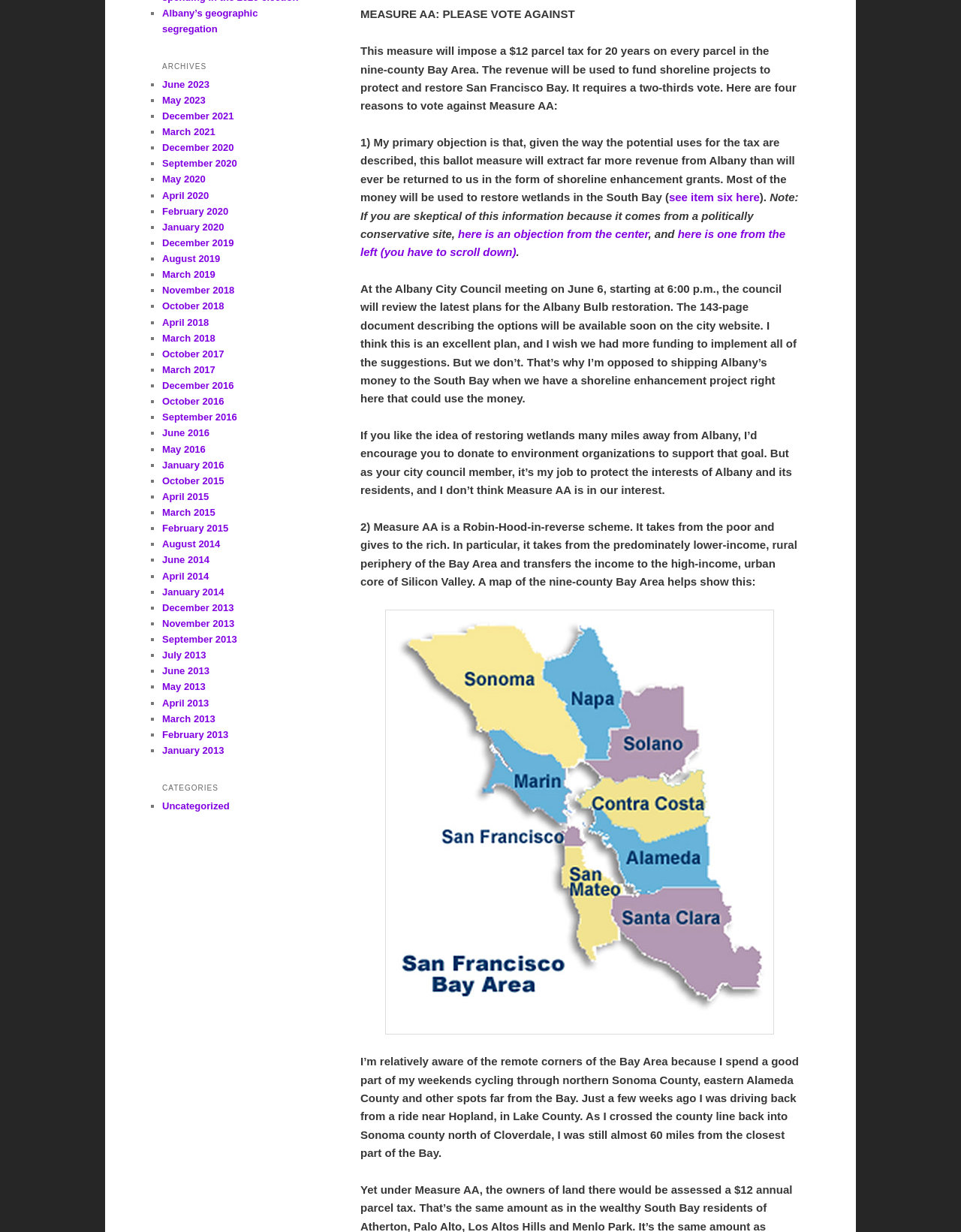Bounding box coordinates are given in the format (top-left x, top-left y, bottom-right x, bottom-right y). All values should be floating point numbers between 0 and 1. Provide the bounding box coordinate for the UI element described as: April 2020

[0.169, 0.154, 0.217, 0.163]